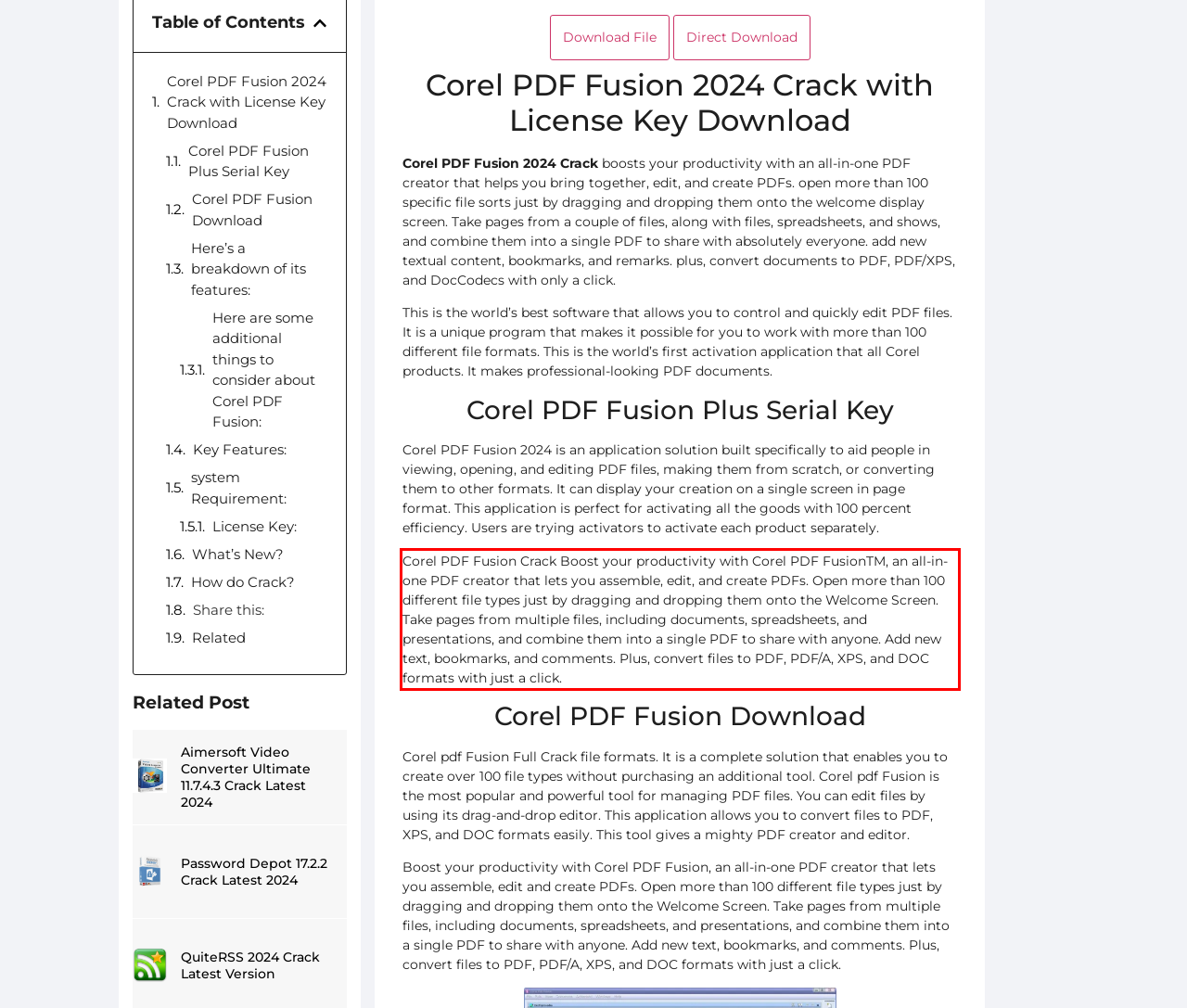From the given screenshot of a webpage, identify the red bounding box and extract the text content within it.

Corel PDF Fusion Crack Boost your productivity with Corel PDF FusionTM, an all-in-one PDF creator that lets you assemble, edit, and create PDFs. Open more than 100 different file types just by dragging and dropping them onto the Welcome Screen. Take pages from multiple files, including documents, spreadsheets, and presentations, and combine them into a single PDF to share with anyone. Add new text, bookmarks, and comments. Plus, convert files to PDF, PDF/A, XPS, and DOC formats with just a click.